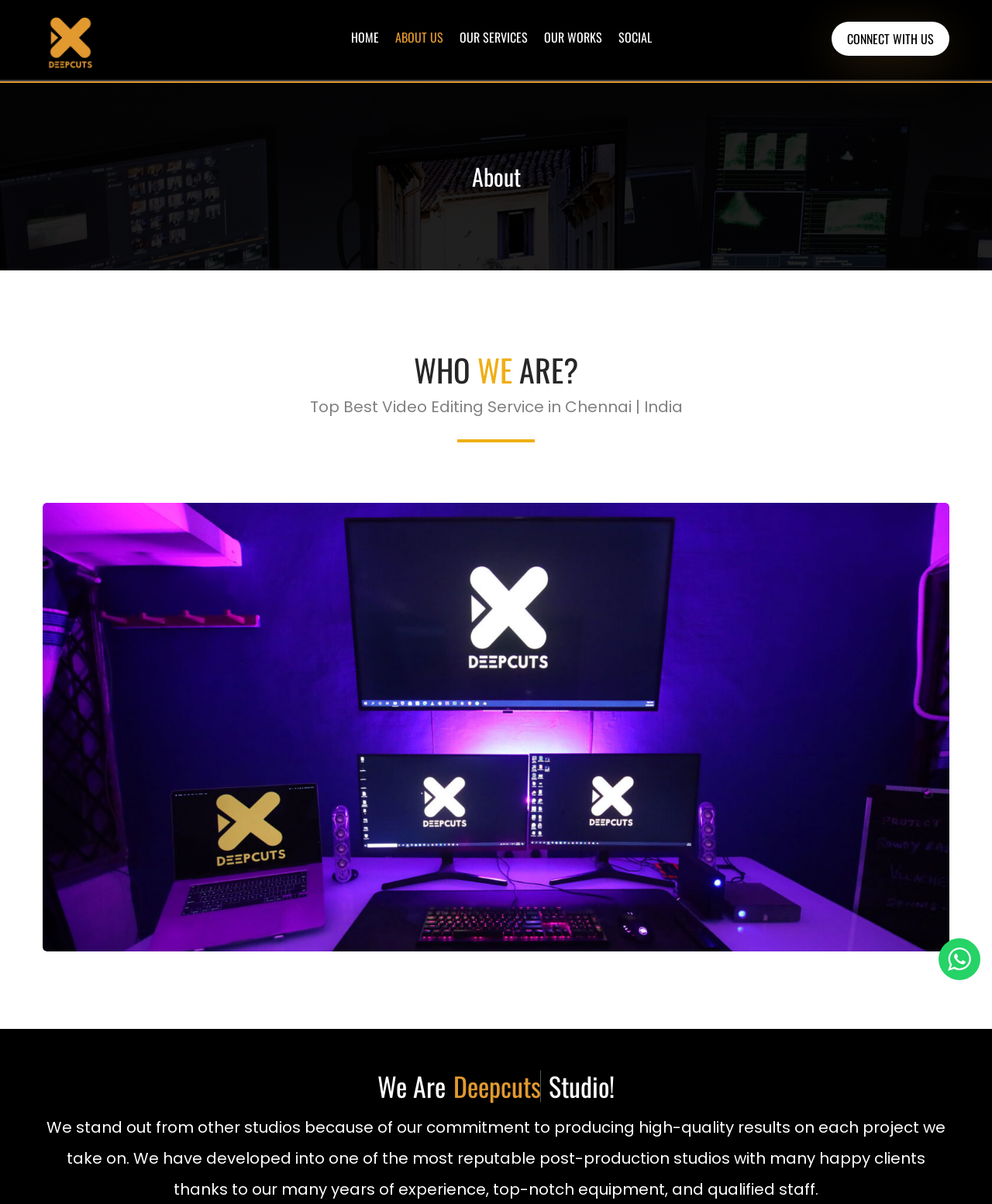Specify the bounding box coordinates of the region I need to click to perform the following instruction: "Connect with Deepcuts". The coordinates must be four float numbers in the range of 0 to 1, i.e., [left, top, right, bottom].

[0.838, 0.018, 0.957, 0.046]